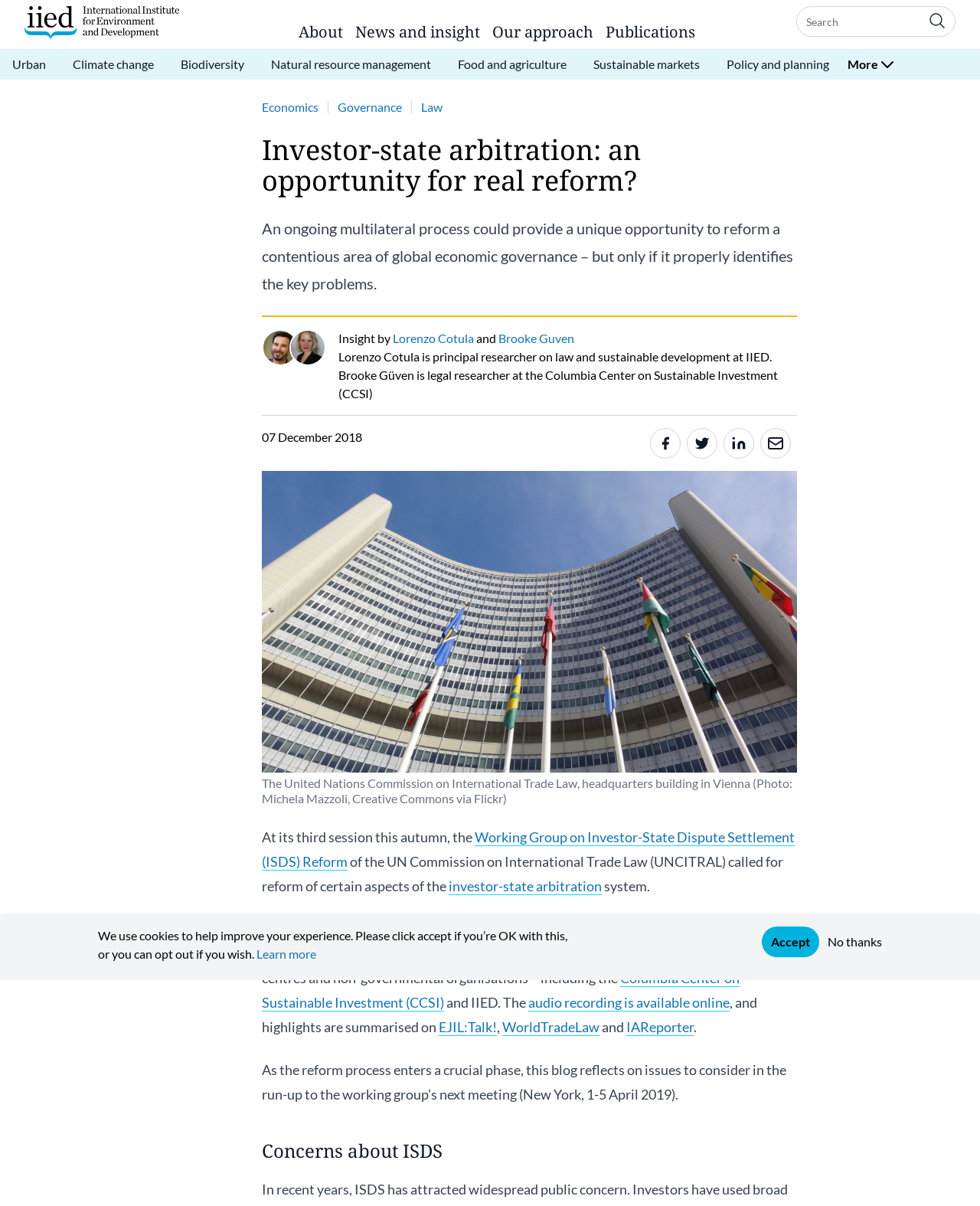Could you specify the bounding box coordinates for the clickable section to complete the following instruction: "Click the 'More' button"?

[0.859, 0.041, 0.937, 0.066]